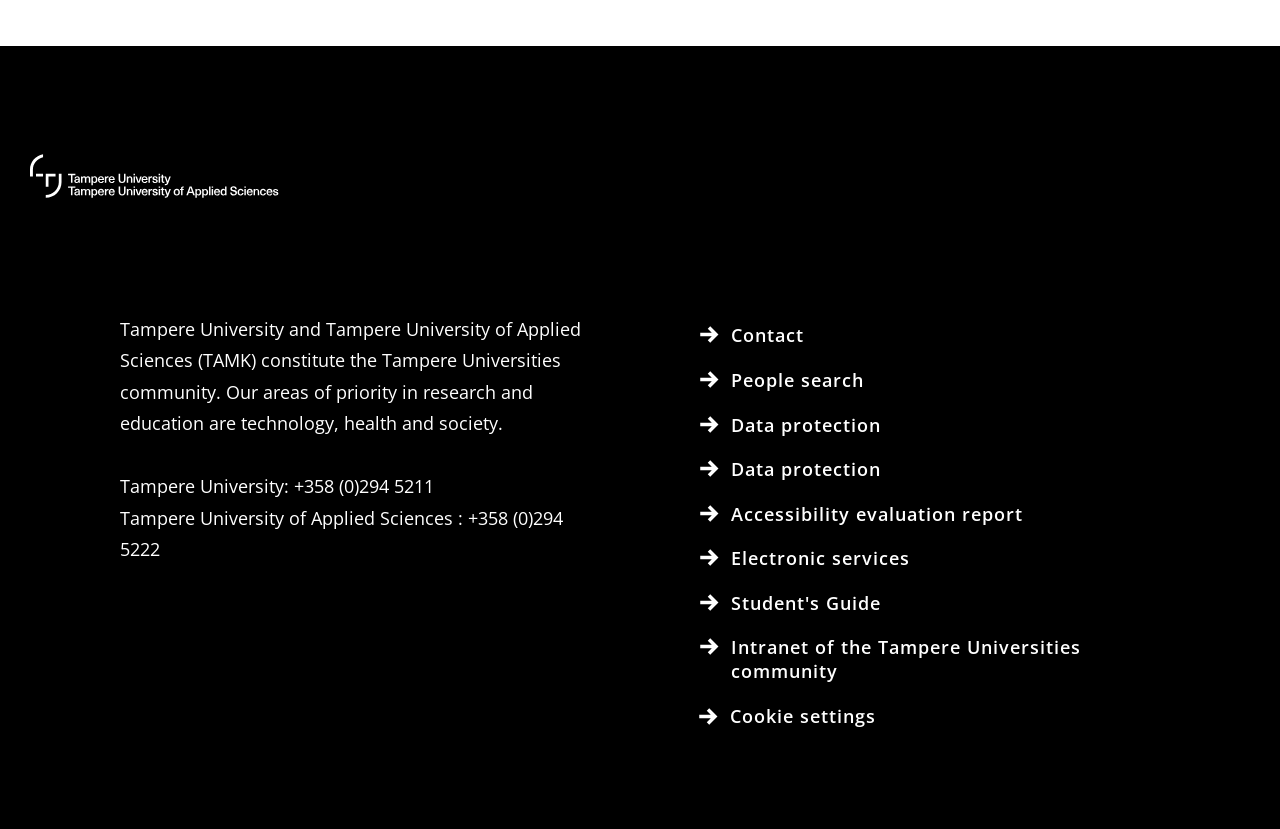Give a concise answer using one word or a phrase to the following question:
What is the name of the community that Tampere University and Tampere University of Applied Sciences constitute?

Tampere Universities community